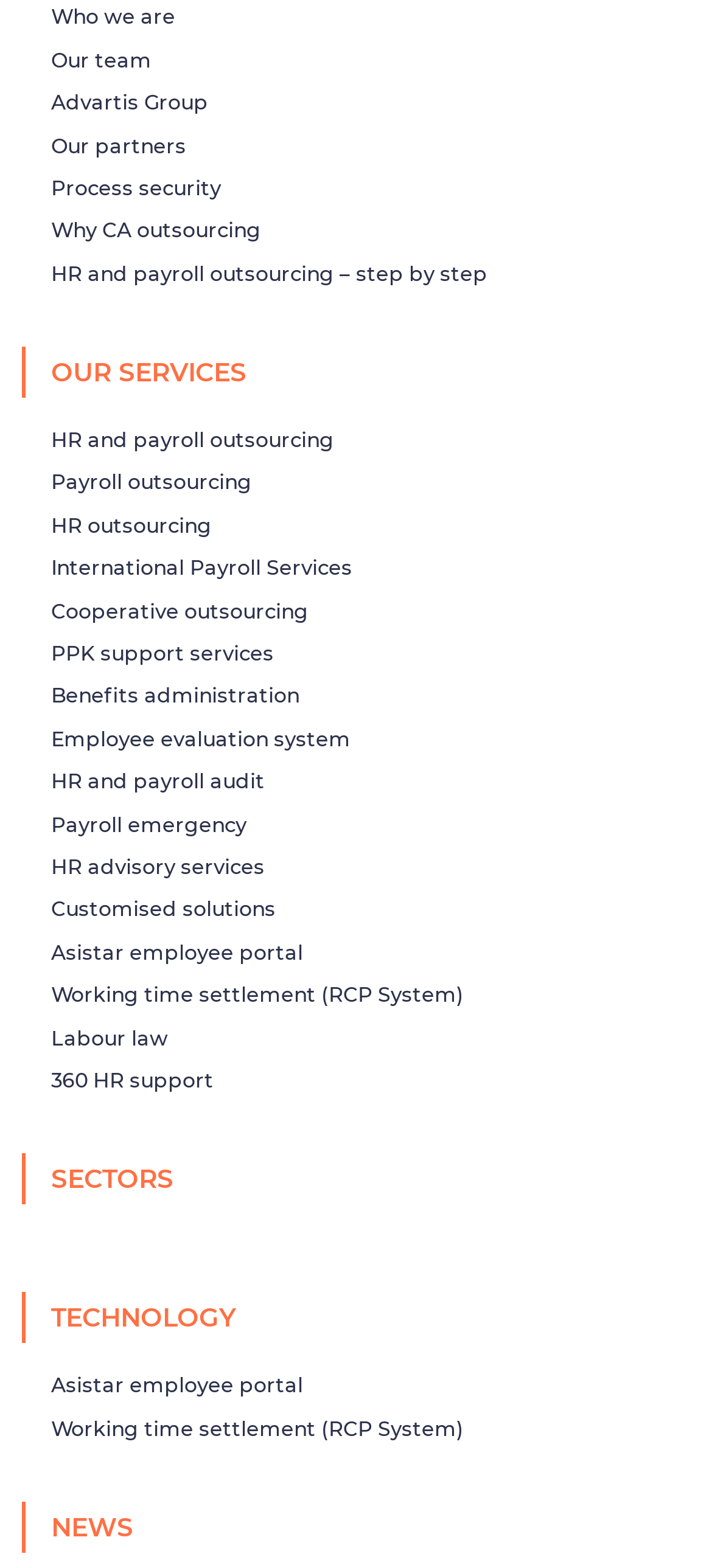From the webpage screenshot, identify the region described by Technology. Provide the bounding box coordinates as (top-left x, top-left y, bottom-right x, bottom-right y), with each value being a floating point number between 0 and 1.

[0.072, 0.824, 0.887, 0.857]